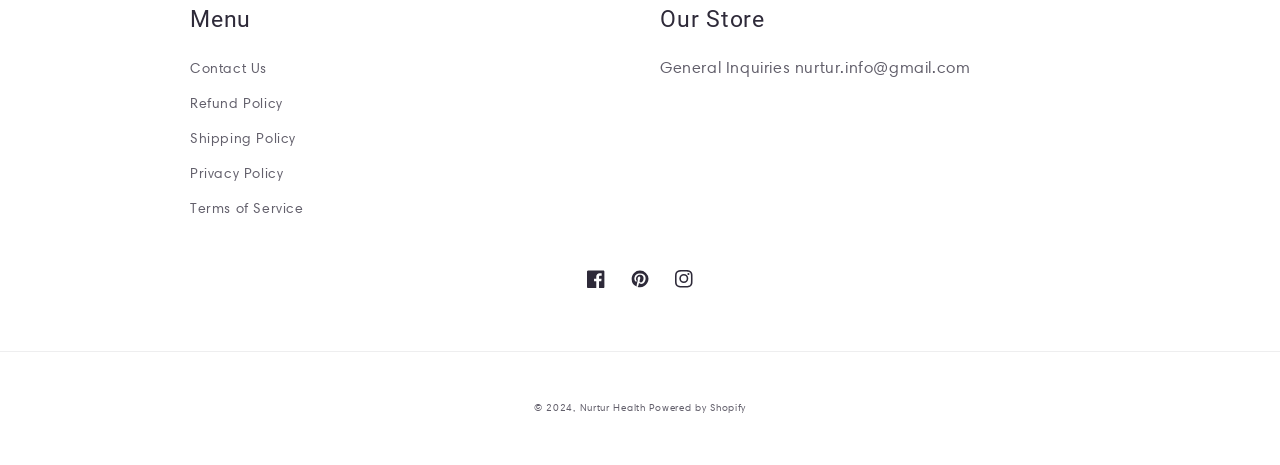Please reply to the following question with a single word or a short phrase:
What is the platform that powers the website?

Shopify